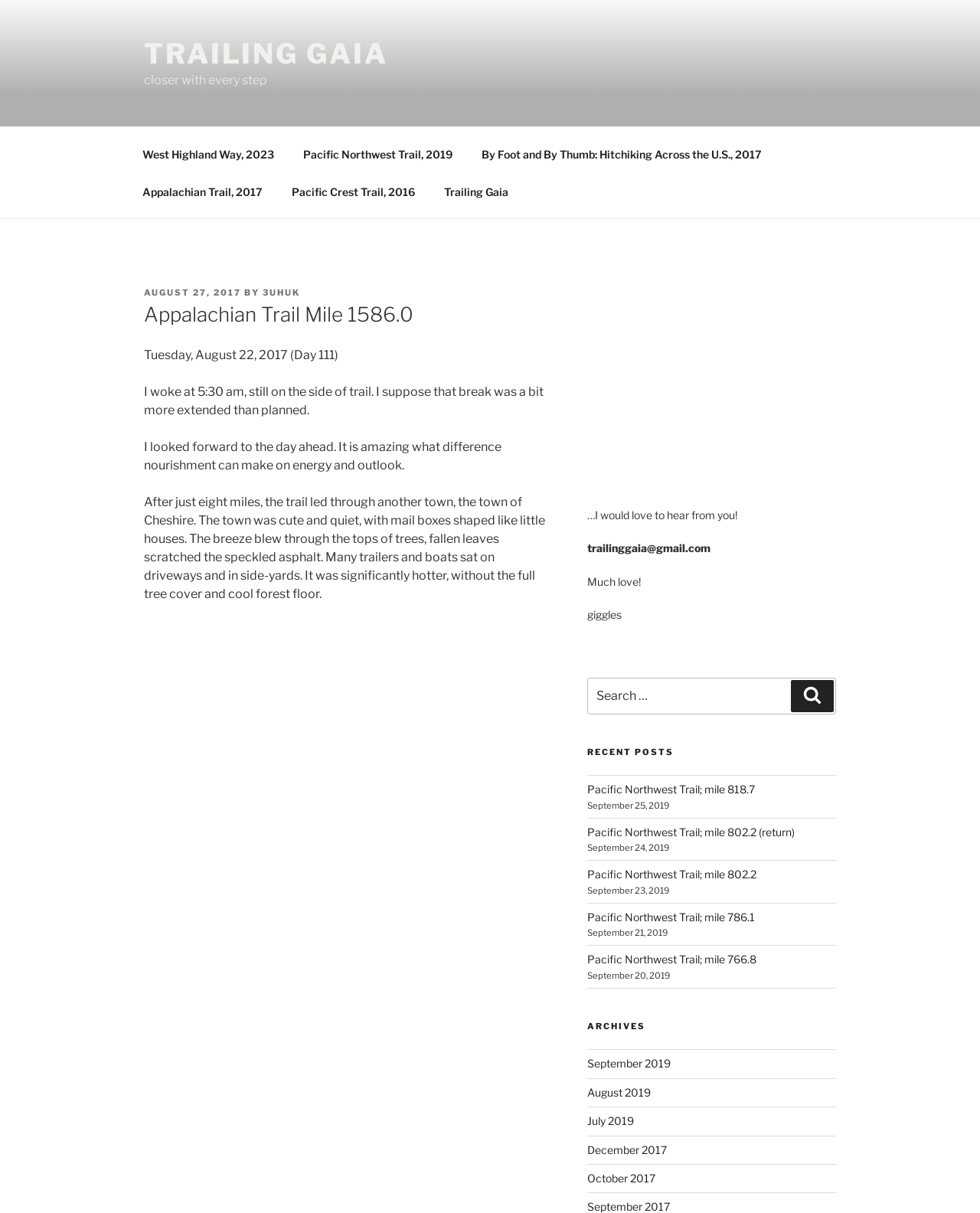Extract the main headline from the webpage and generate its text.

Appalachian Trail Mile 1586.0